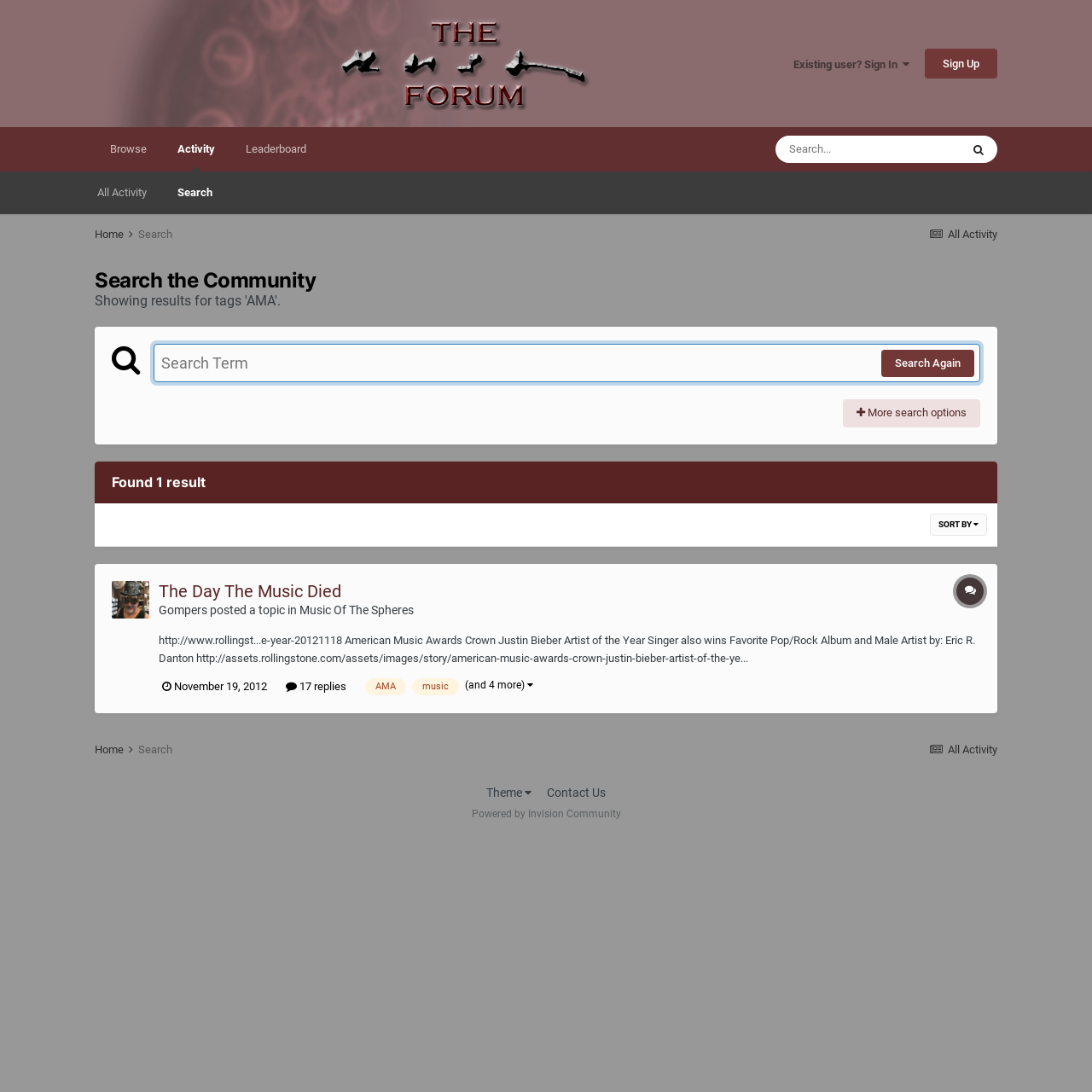Please find the bounding box for the UI component described as follows: "The Day The Music Died".

[0.145, 0.532, 0.312, 0.551]